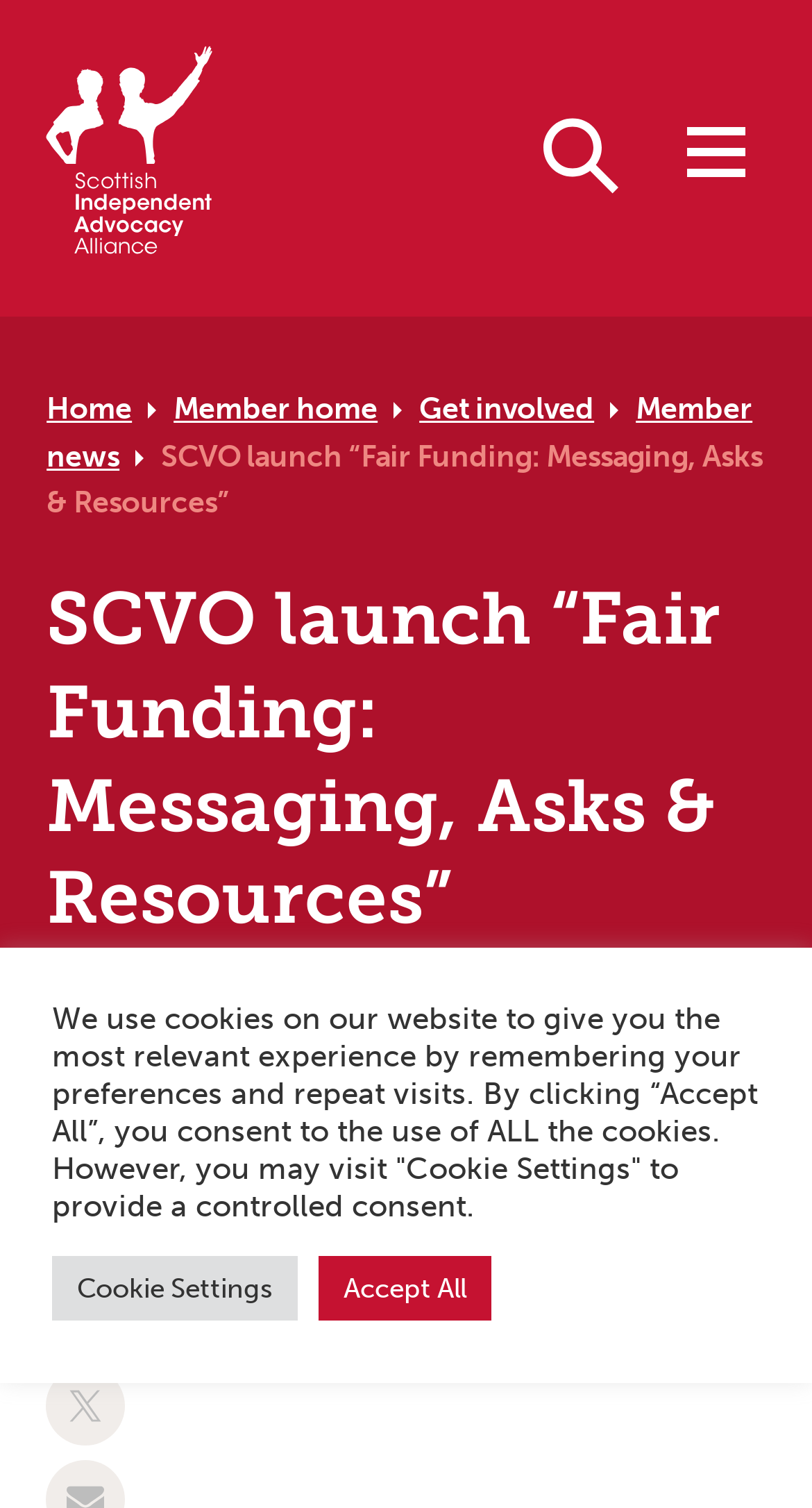Answer the question using only a single word or phrase: 
How many social media sharing options are available?

2